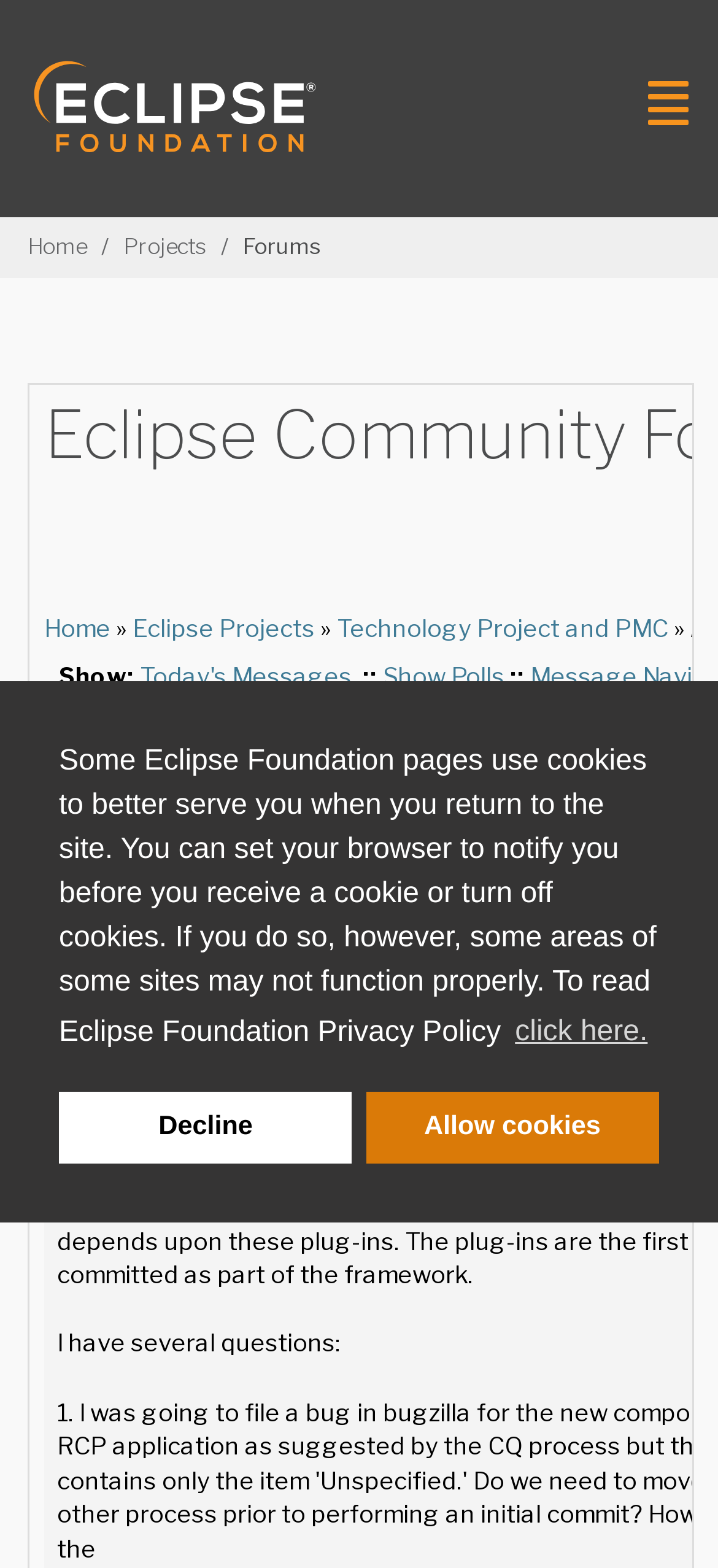Determine the bounding box coordinates of the region I should click to achieve the following instruction: "Click the ACTF initial commit - help!! link". Ensure the bounding box coordinates are four float numbers between 0 and 1, i.e., [left, top, right, bottom].

[0.115, 0.482, 0.59, 0.501]